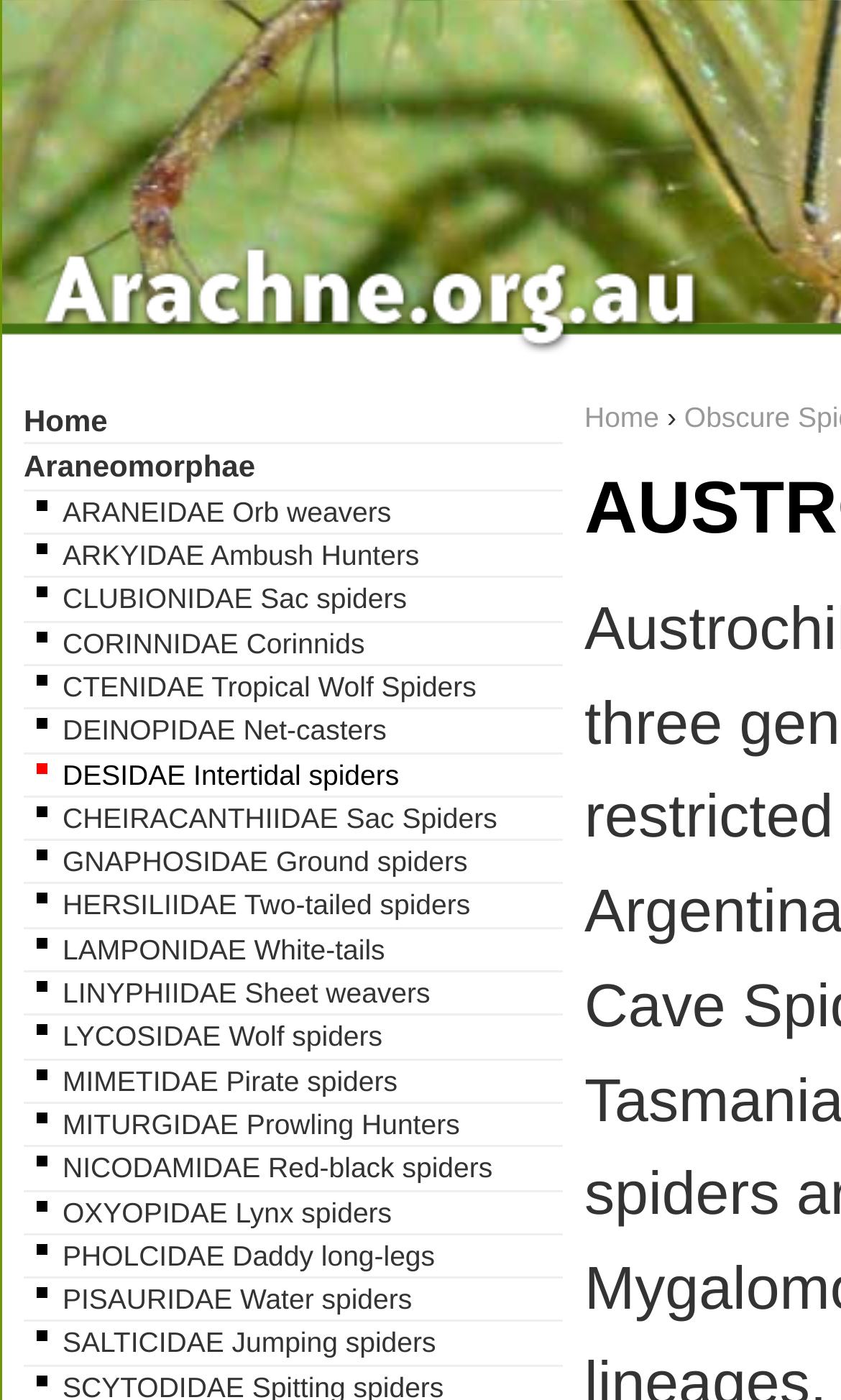What is the title or heading displayed on the webpage?

AUSTROCHILIDAE Missing-link Spiders